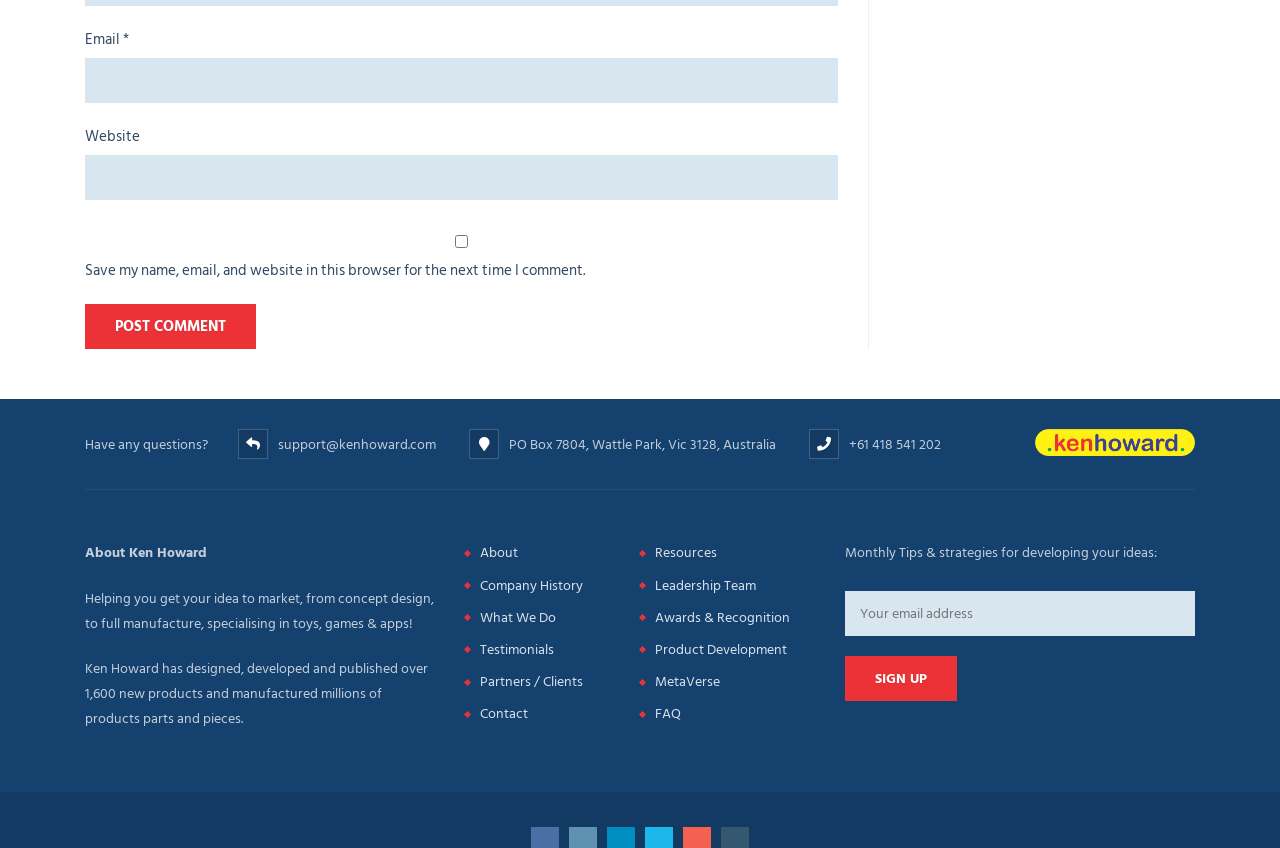Using a single word or phrase, answer the following question: 
What is Ken Howard's expertise?

Toys, games, and apps